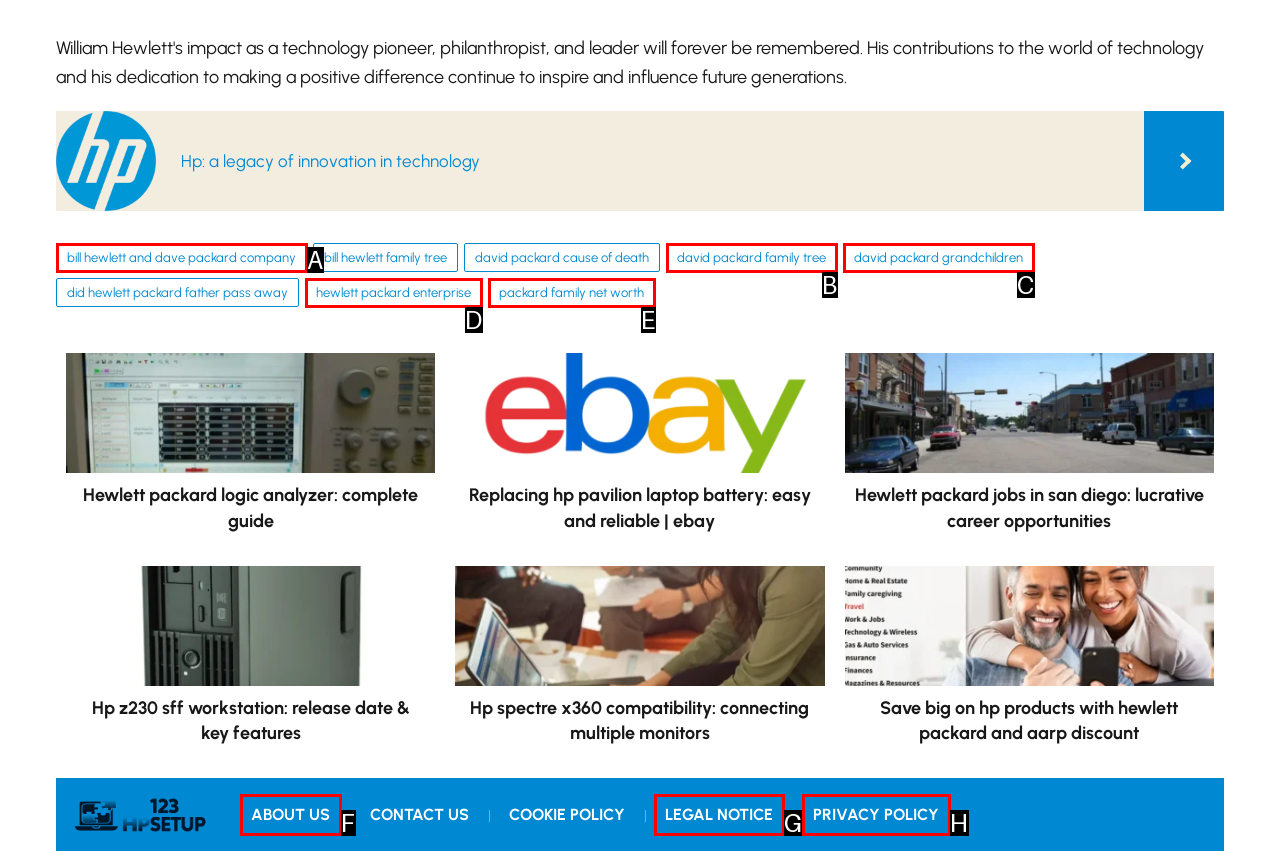Given the description: About Us, pick the option that matches best and answer with the corresponding letter directly.

F